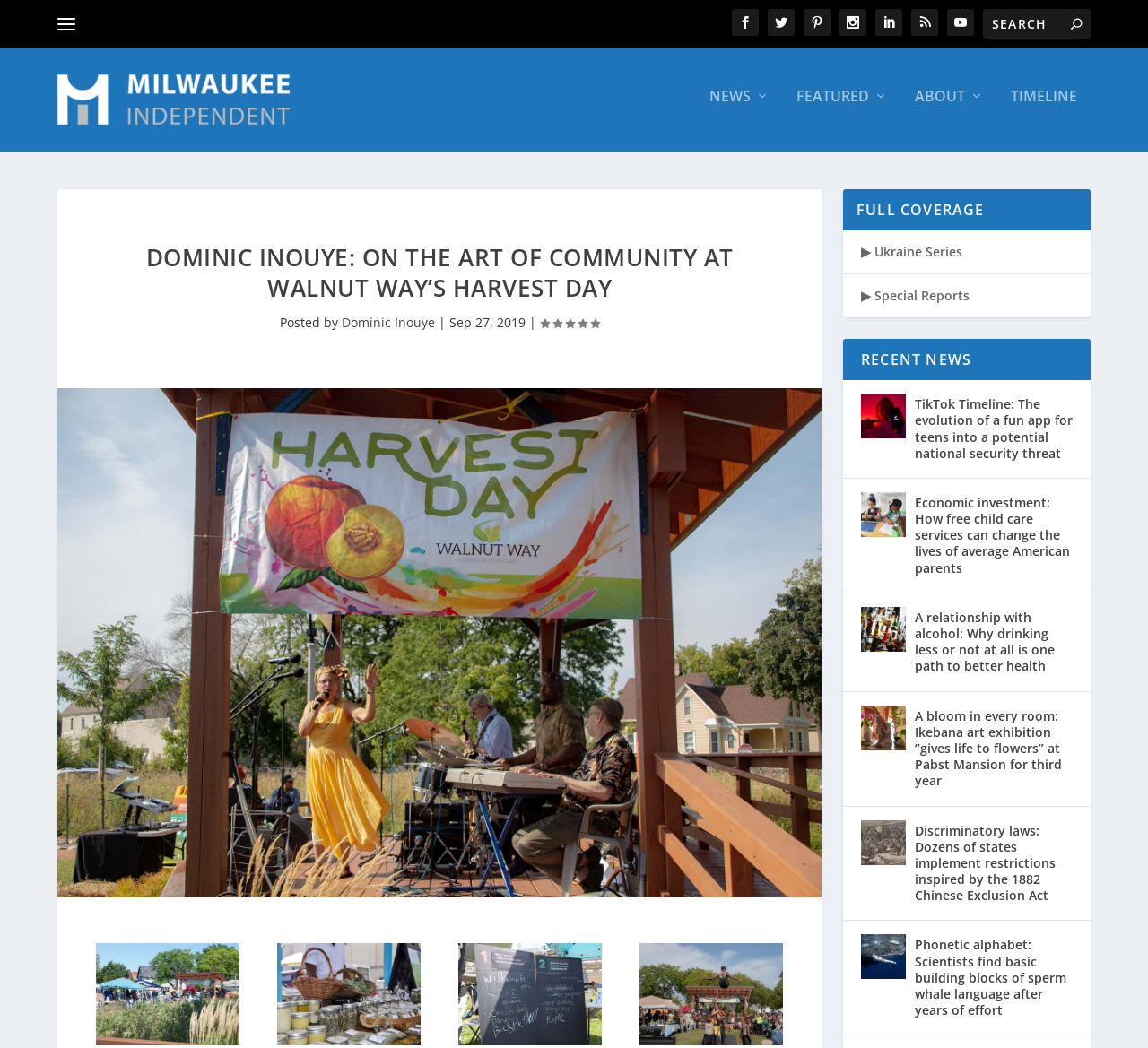Can you give a detailed response to the following question using the information from the image? What is the name of the author?

The author's name can be found in the article's byline, which is located below the title of the article. The byline reads 'Posted by Dominic Inouye'.